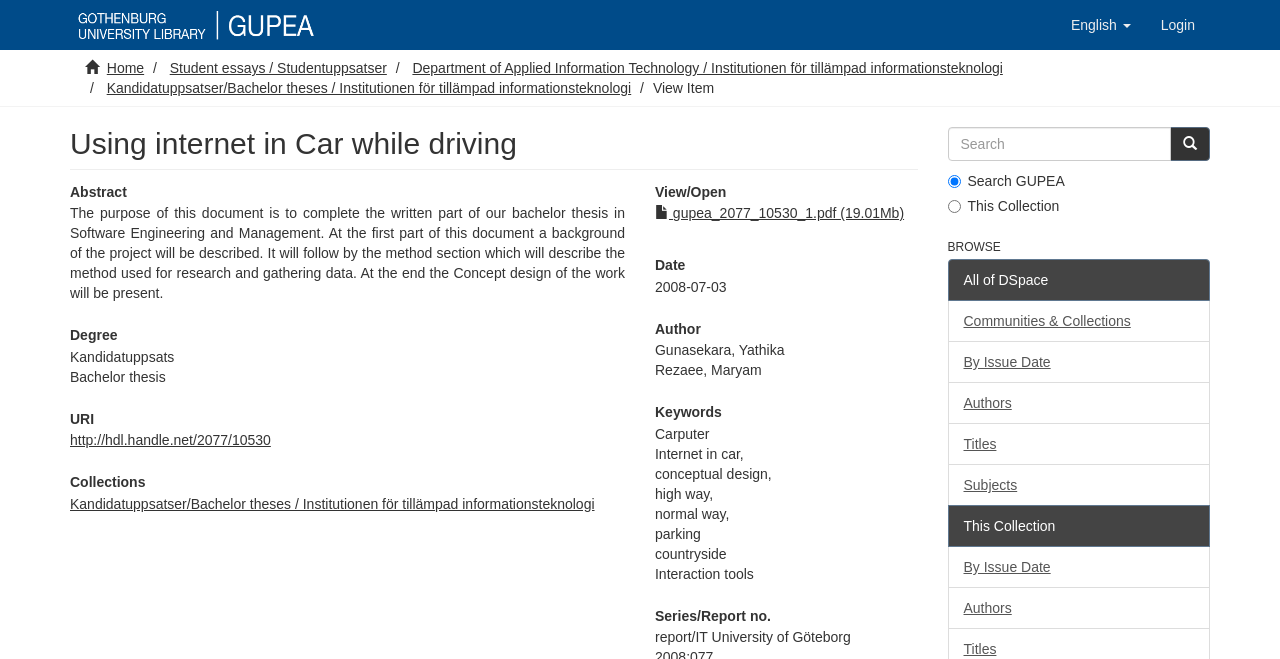Determine the bounding box coordinates of the target area to click to execute the following instruction: "View the item."

[0.51, 0.121, 0.558, 0.146]